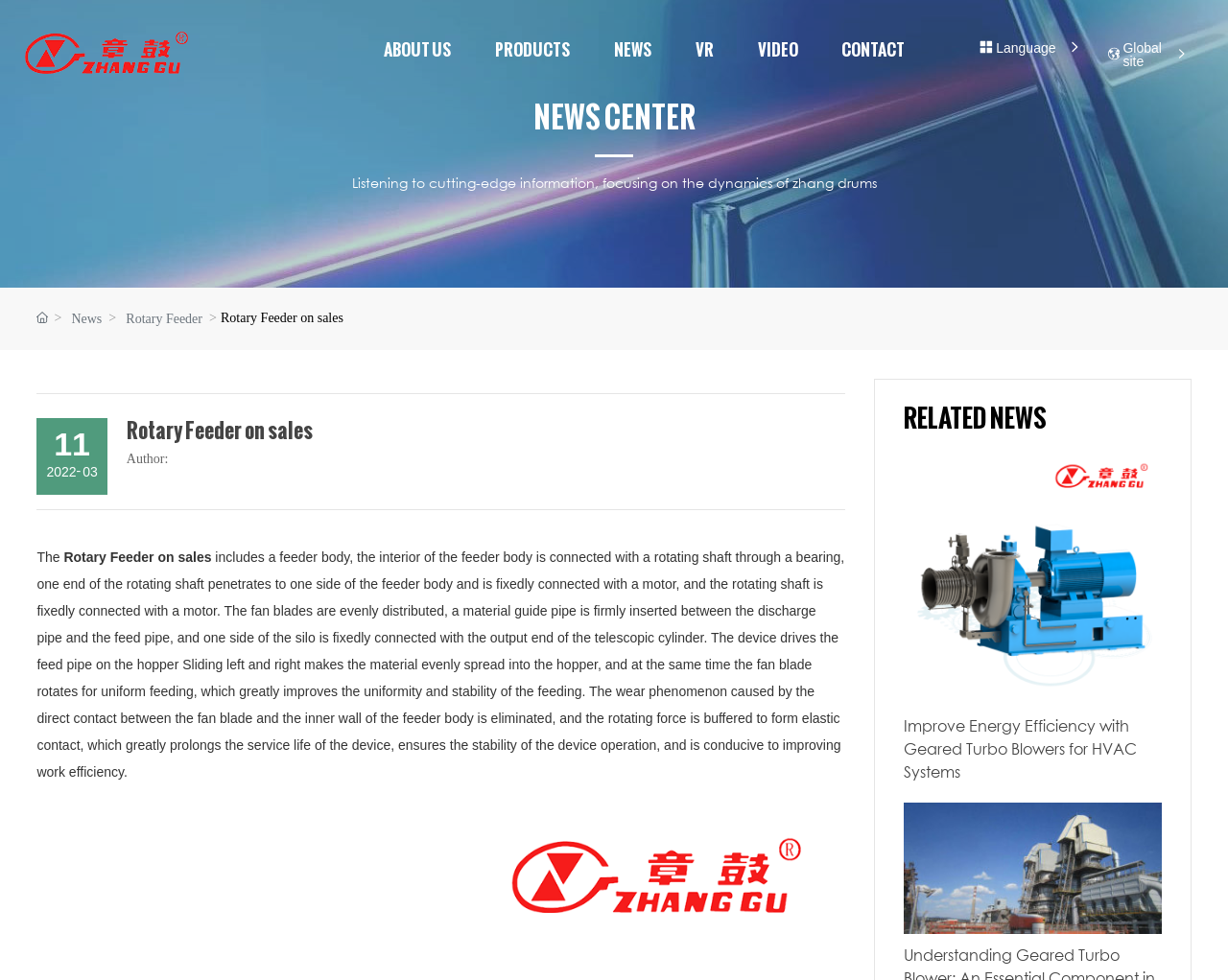What is the date of the news article 'Rotary Feeder on sales'?
Please provide a detailed and thorough answer to the question.

I found the date of the news article by looking at the text above the article, which displays the date '2022-03-11'.